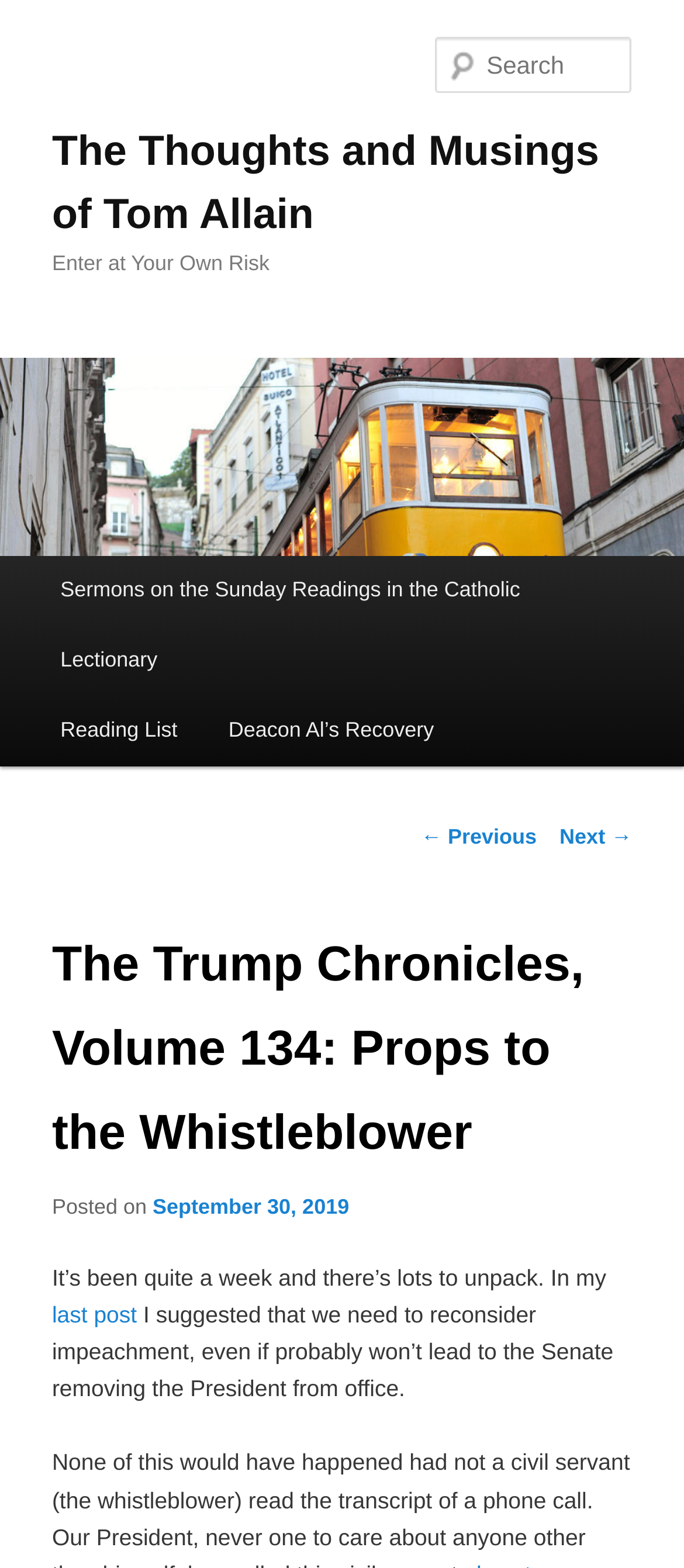Locate the bounding box of the UI element defined by this description: "Deacon Al’s Recovery". The coordinates should be given as four float numbers between 0 and 1, formatted as [left, top, right, bottom].

[0.297, 0.444, 0.672, 0.488]